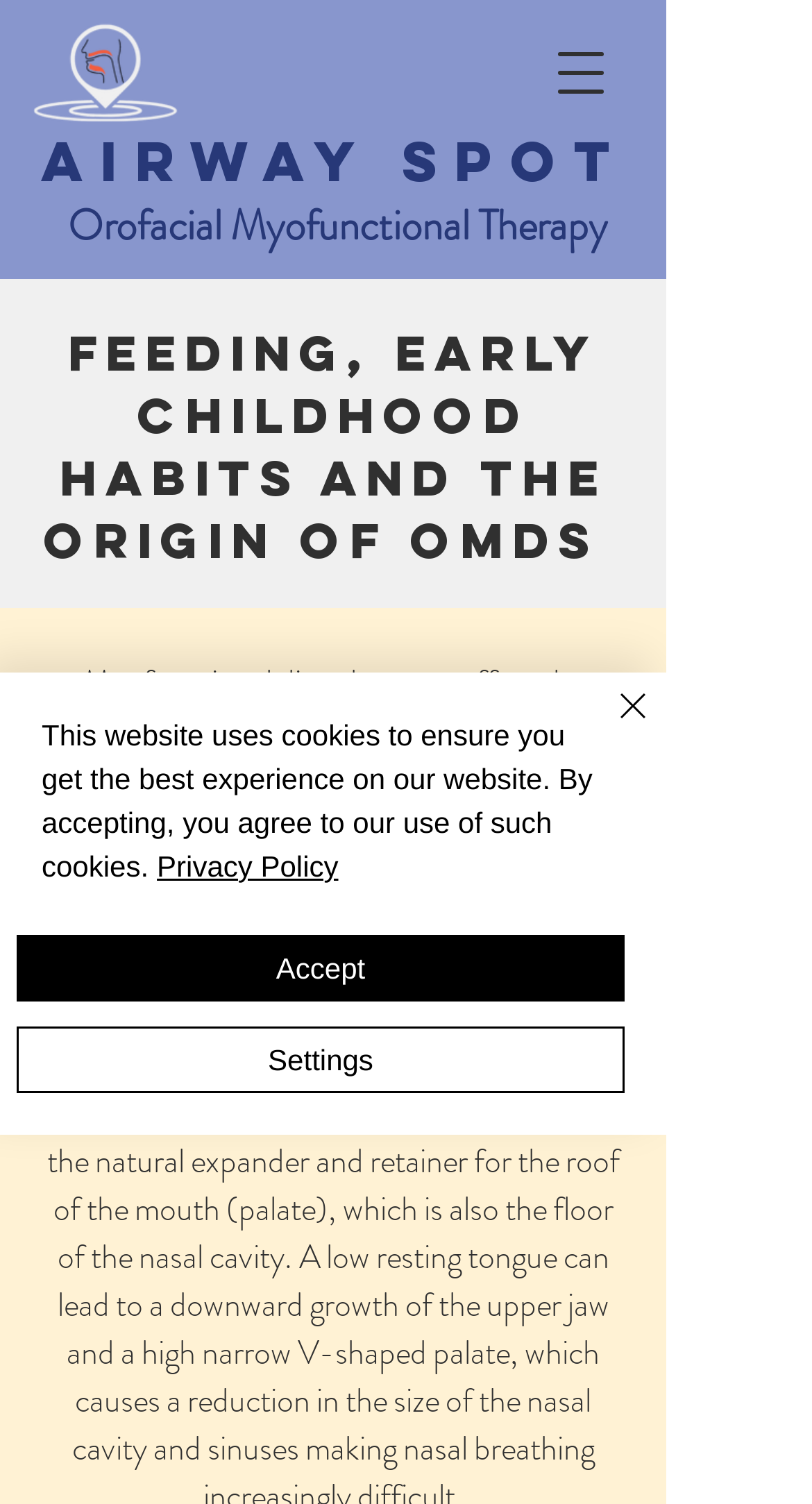Give a one-word or short phrase answer to the question: 
How many buttons are in the cookie alert?

3